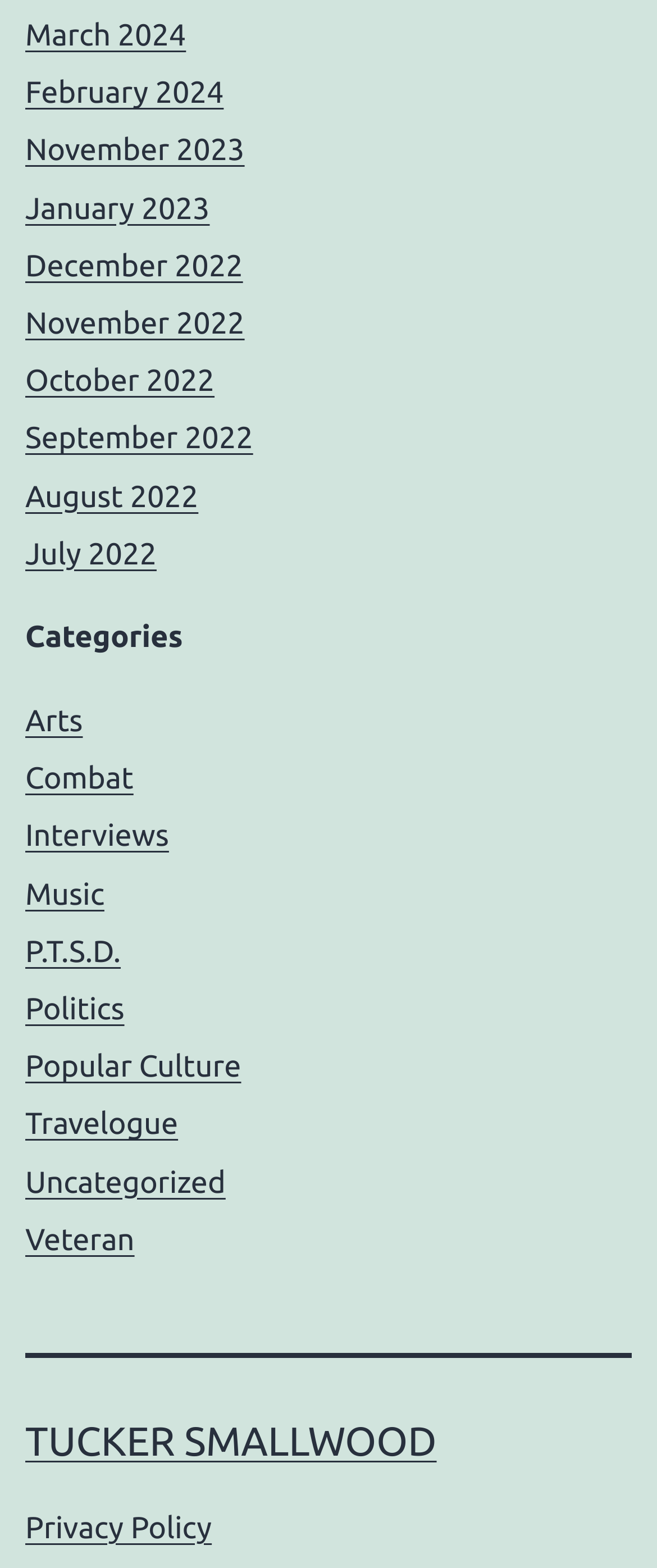Identify the bounding box coordinates of the part that should be clicked to carry out this instruction: "View March 2024 archives".

[0.038, 0.012, 0.283, 0.033]